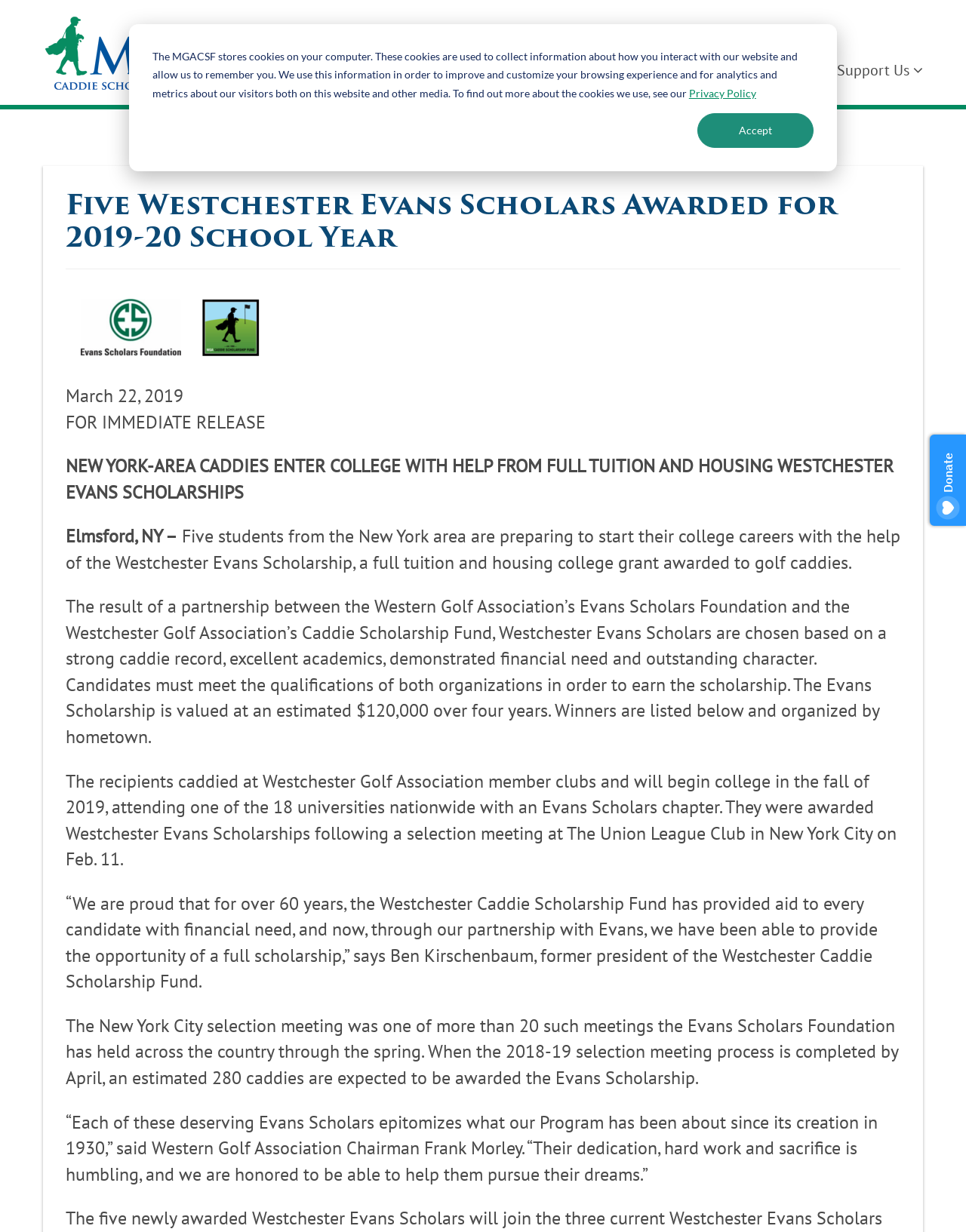Please identify the bounding box coordinates of the region to click in order to complete the task: "Click the 'Scholarships' link". The coordinates must be four float numbers between 0 and 1, specified as [left, top, right, bottom].

[0.45, 0.042, 0.548, 0.072]